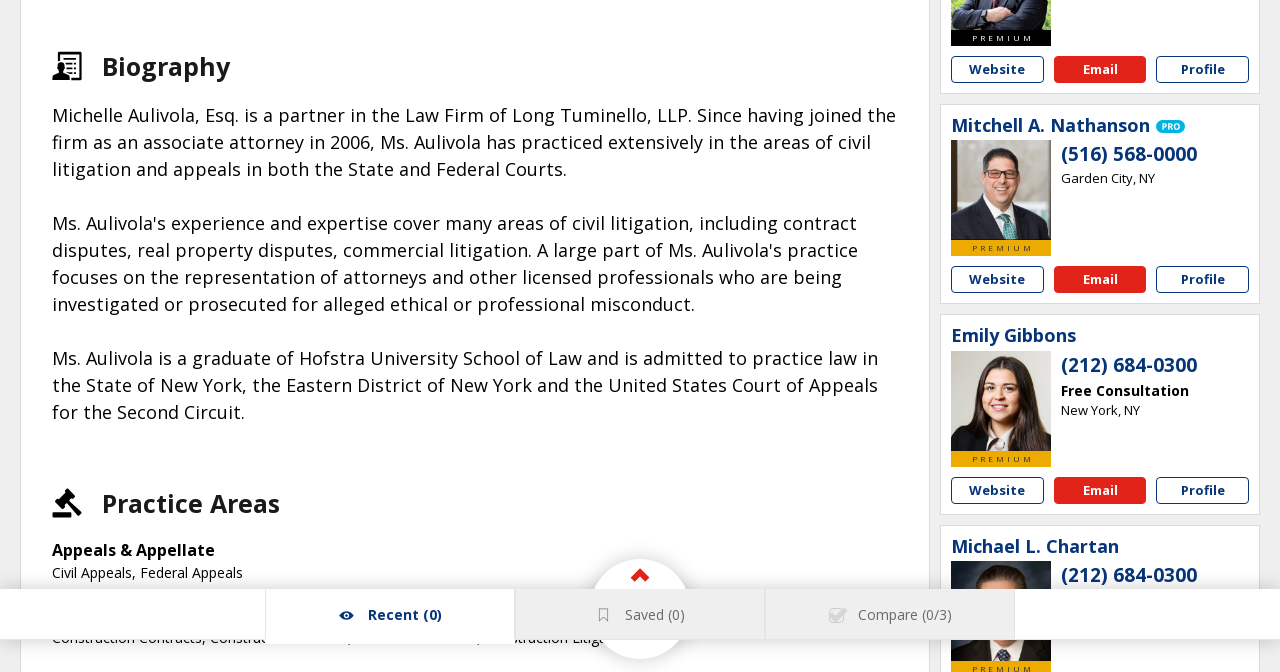Give the bounding box coordinates for the element described by: "parent_node: PREMIUM title="Mitchell A. Nathanson"".

[0.743, 0.209, 0.821, 0.357]